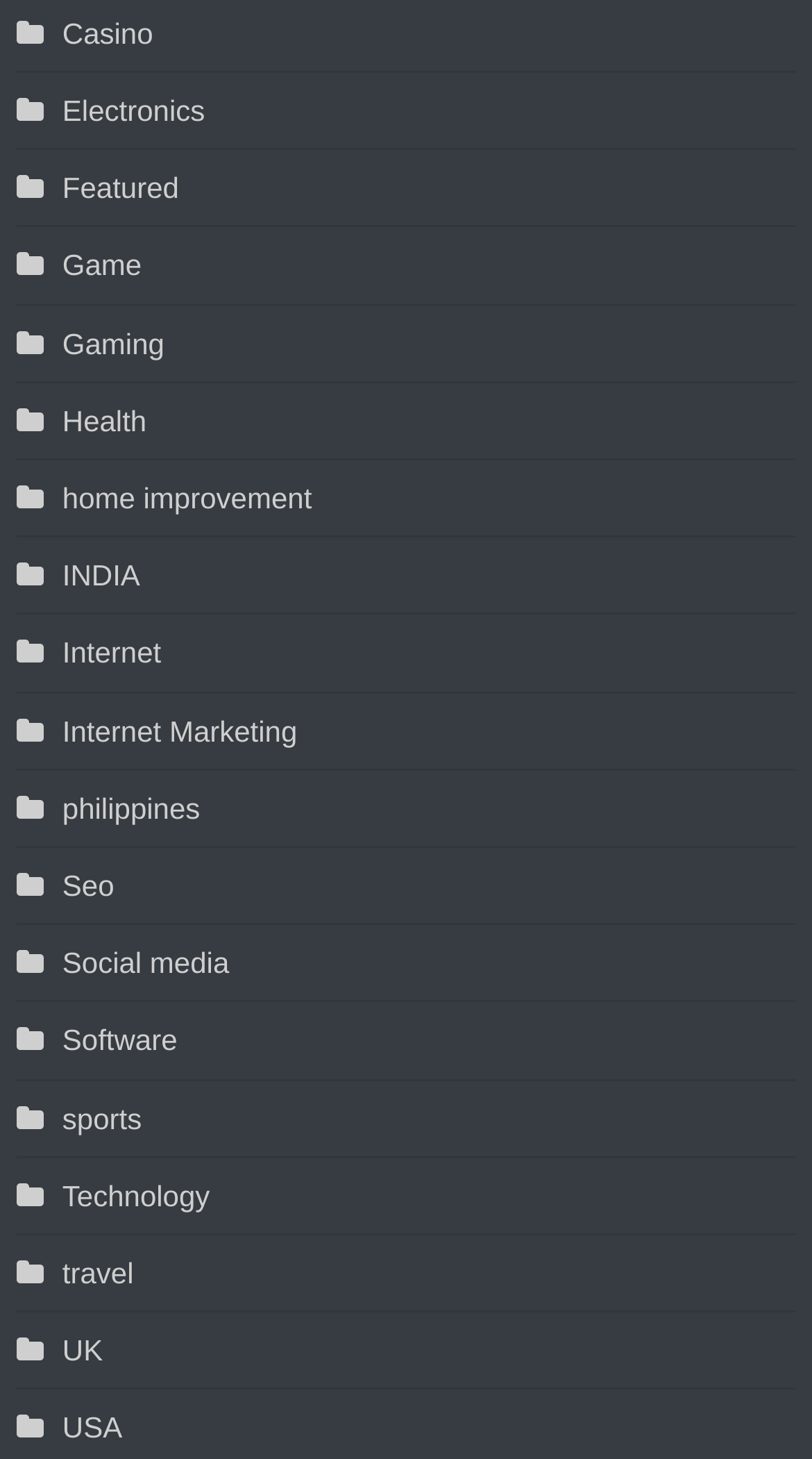Using the image as a reference, answer the following question in as much detail as possible:
Which country-specific options are available?

The webpage provides links to country-specific options, including India, Philippines, UK, and USA, indicating that the website offers content or services tailored to these regions.